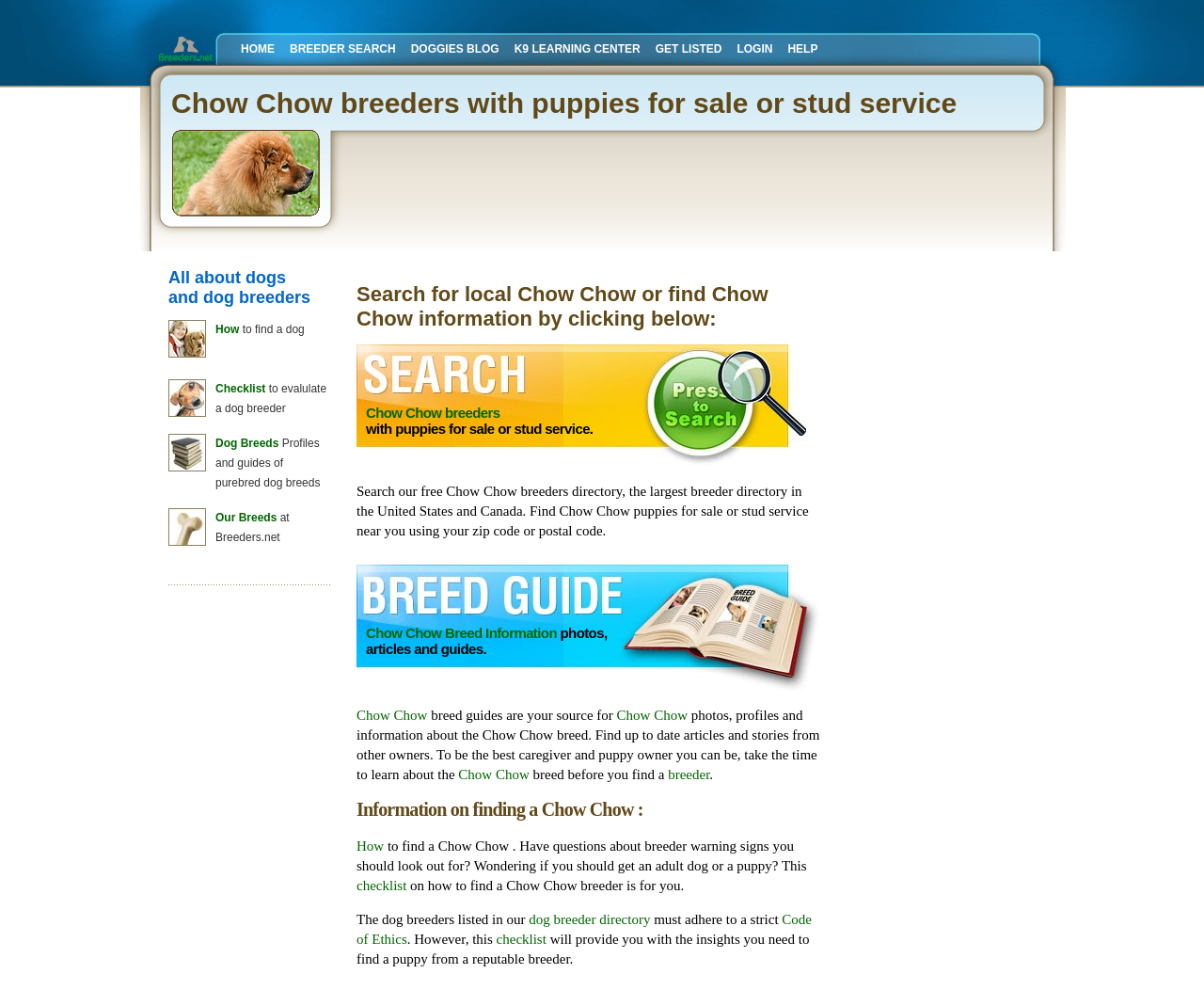What can you find in the breeder directory?
Please provide a comprehensive answer based on the details in the screenshot.

According to the webpage, the breeder directory allows users to search for Chow Chow puppies for sale or stud service near their location using their zip code or postal code.